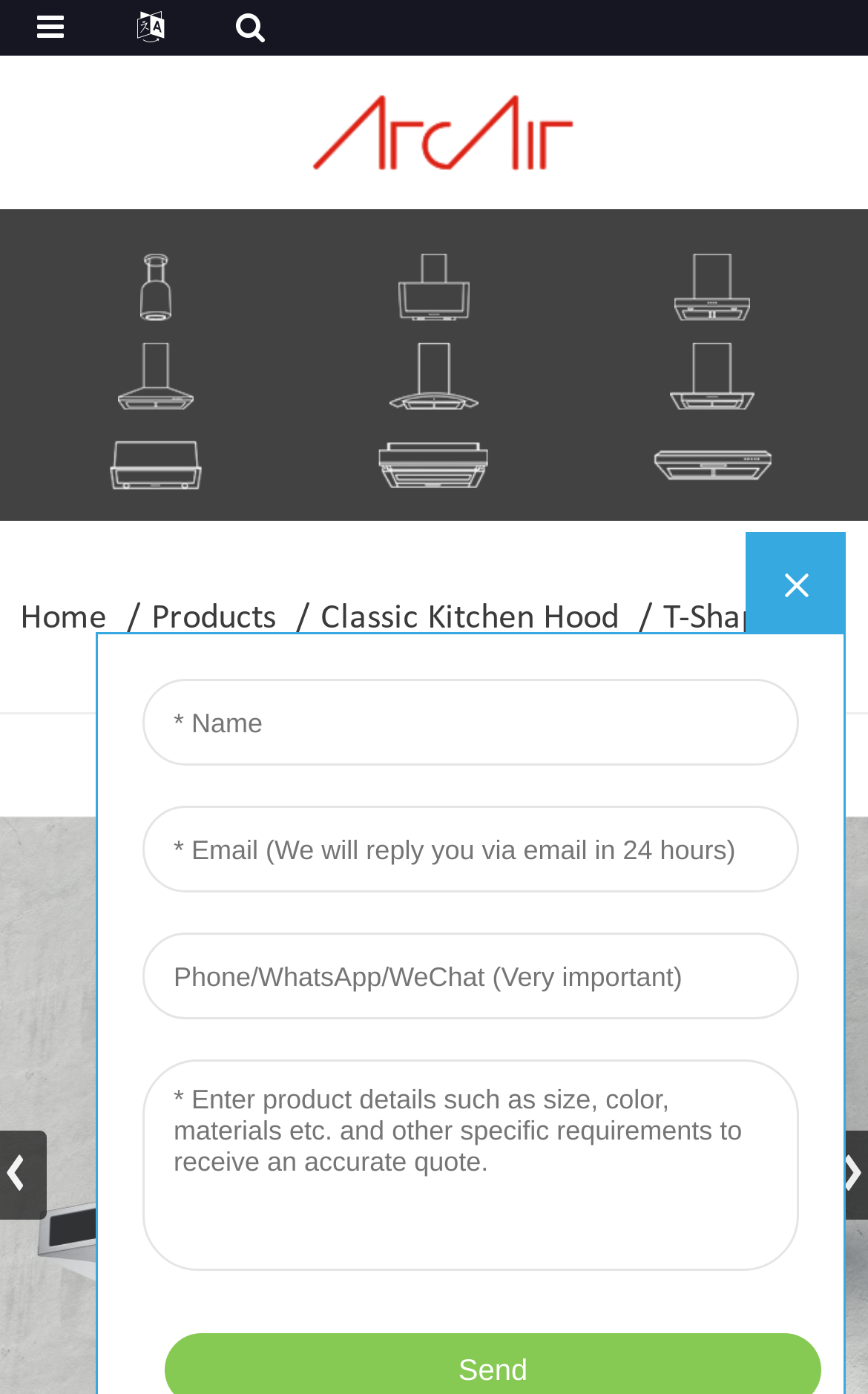Is there a logo on the top left corner of the webpage?
Based on the image, respond with a single word or phrase.

Yes